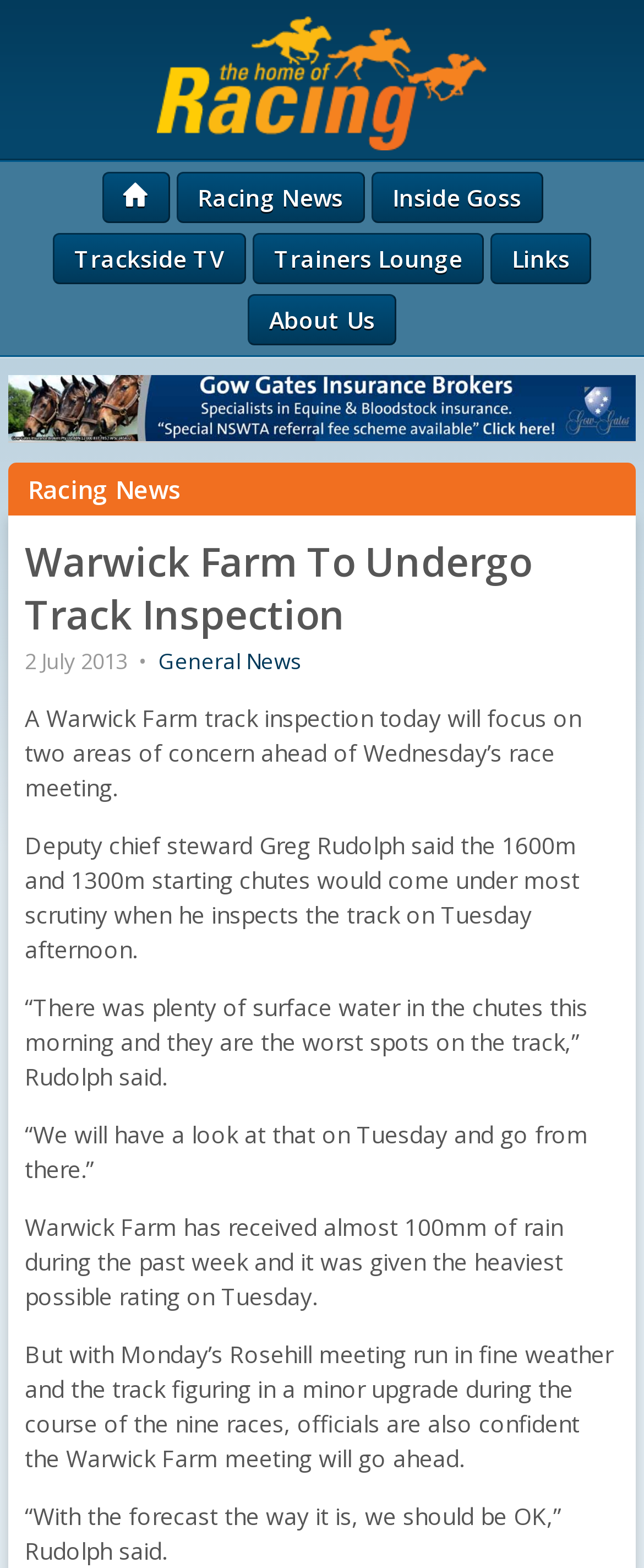Answer the question below in one word or phrase:
Who is the deputy chief steward mentioned in the article?

Greg Rudolph